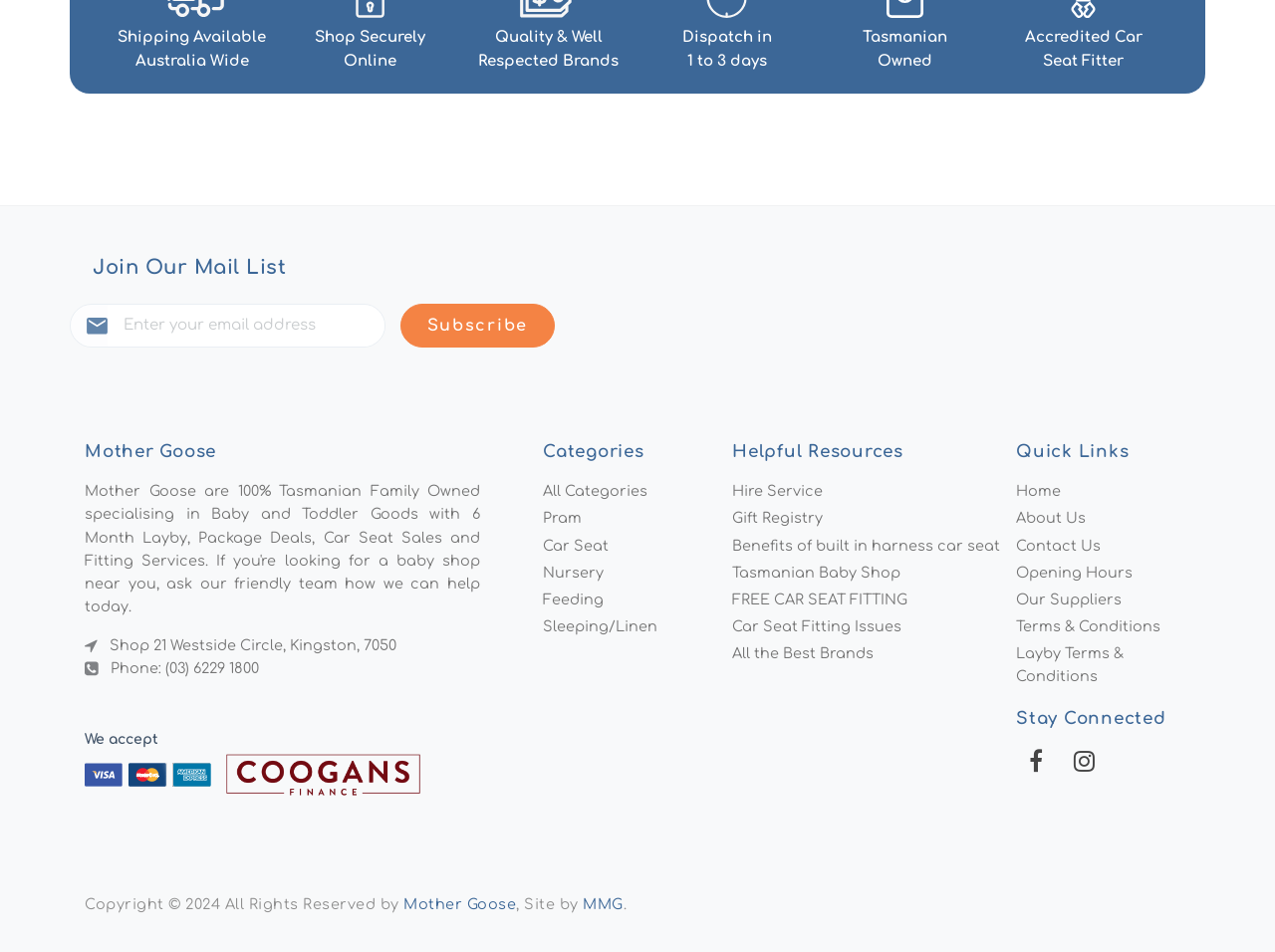Determine the bounding box coordinates of the element that should be clicked to execute the following command: "Contact us".

[0.797, 0.559, 0.945, 0.587]